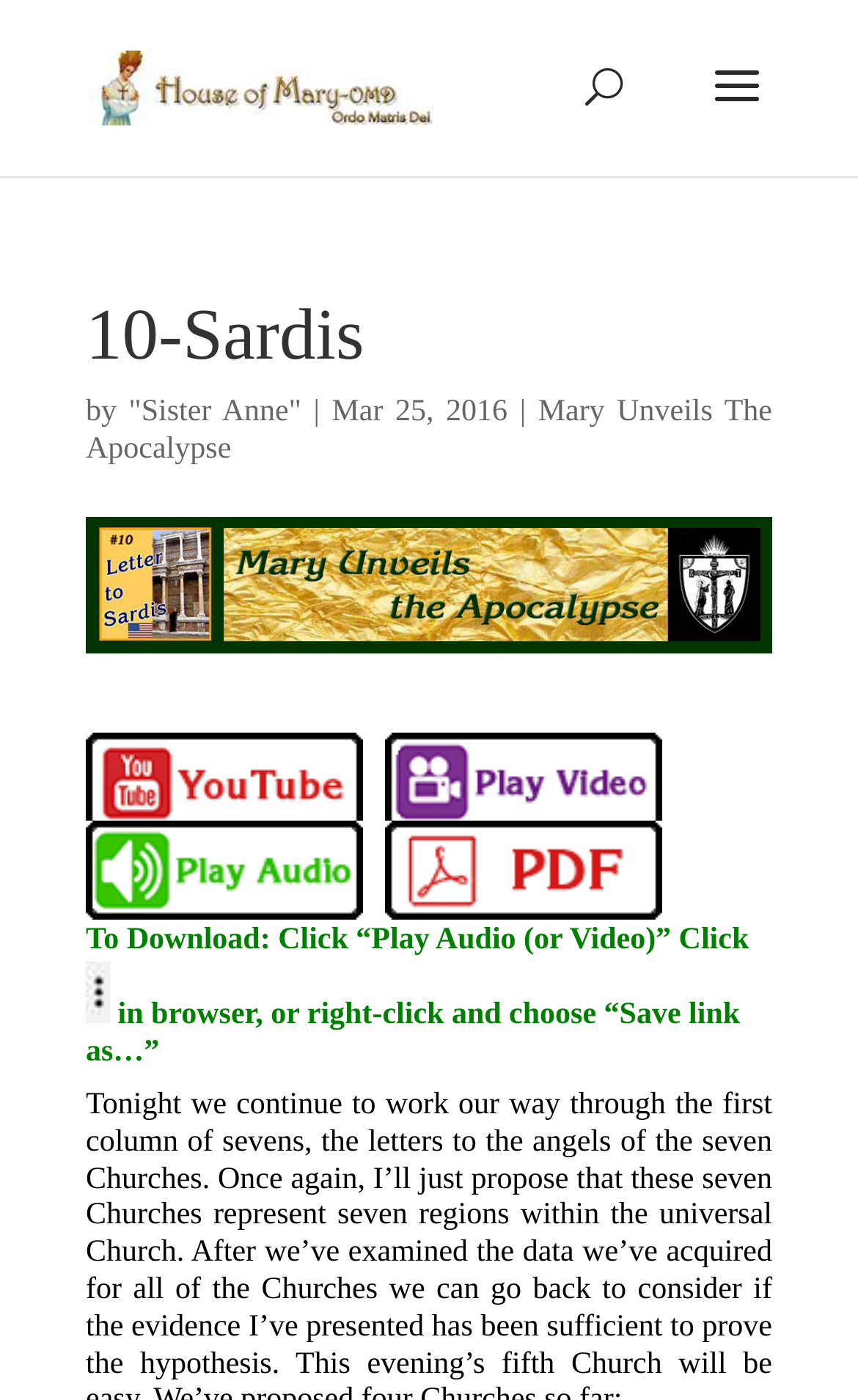What are the options to play the media?
We need a detailed and meticulous answer to the question.

The options to play the media can be determined by looking at the link elements with the texts 'Play YouTube', 'Play Video', and 'Play Audio' which are located in the middle of the webpage, suggesting that the user can play the media in these three formats.